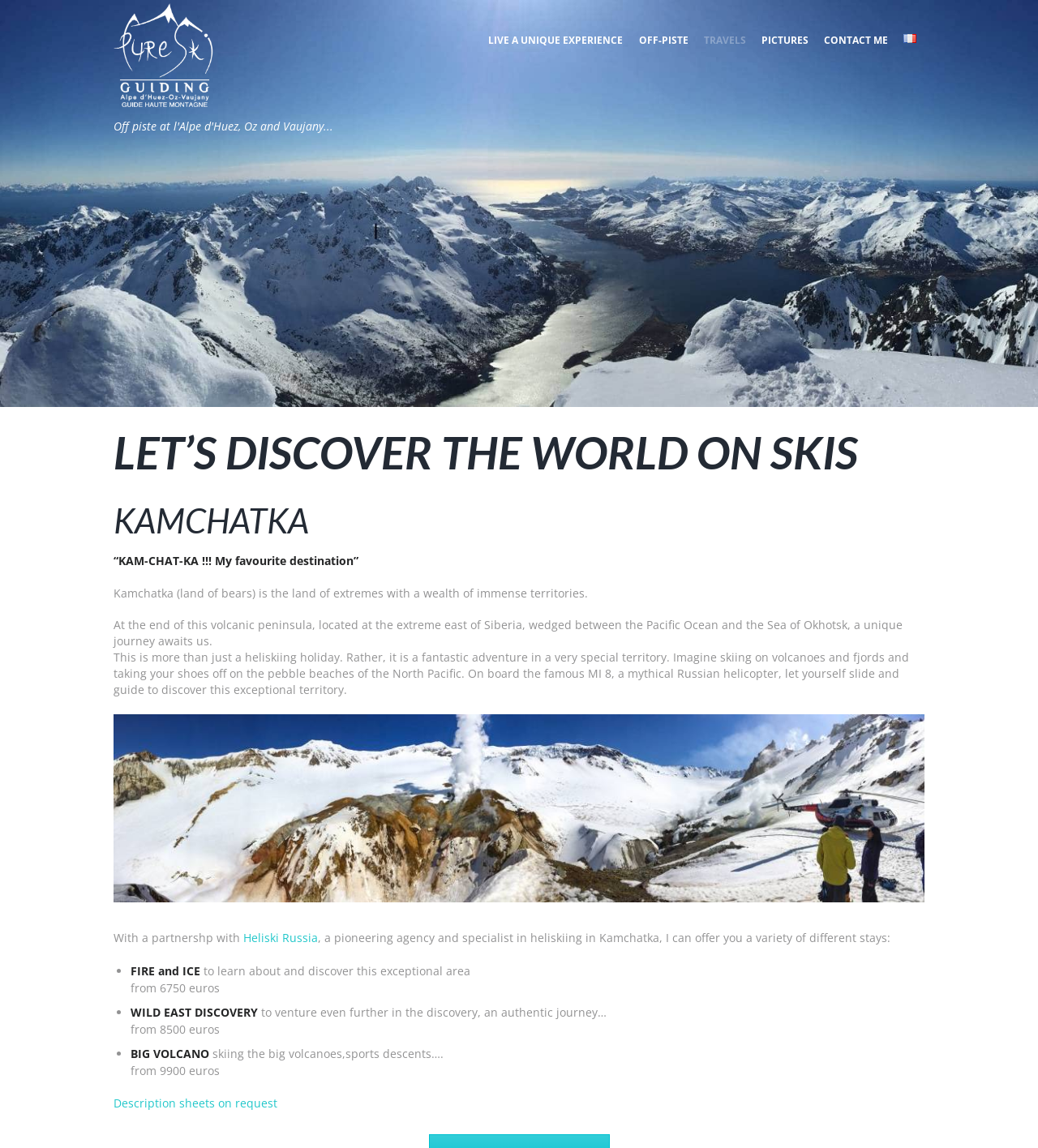What type of helicopter is mentioned on the website?
Please provide a single word or phrase as your answer based on the screenshot.

MI 8